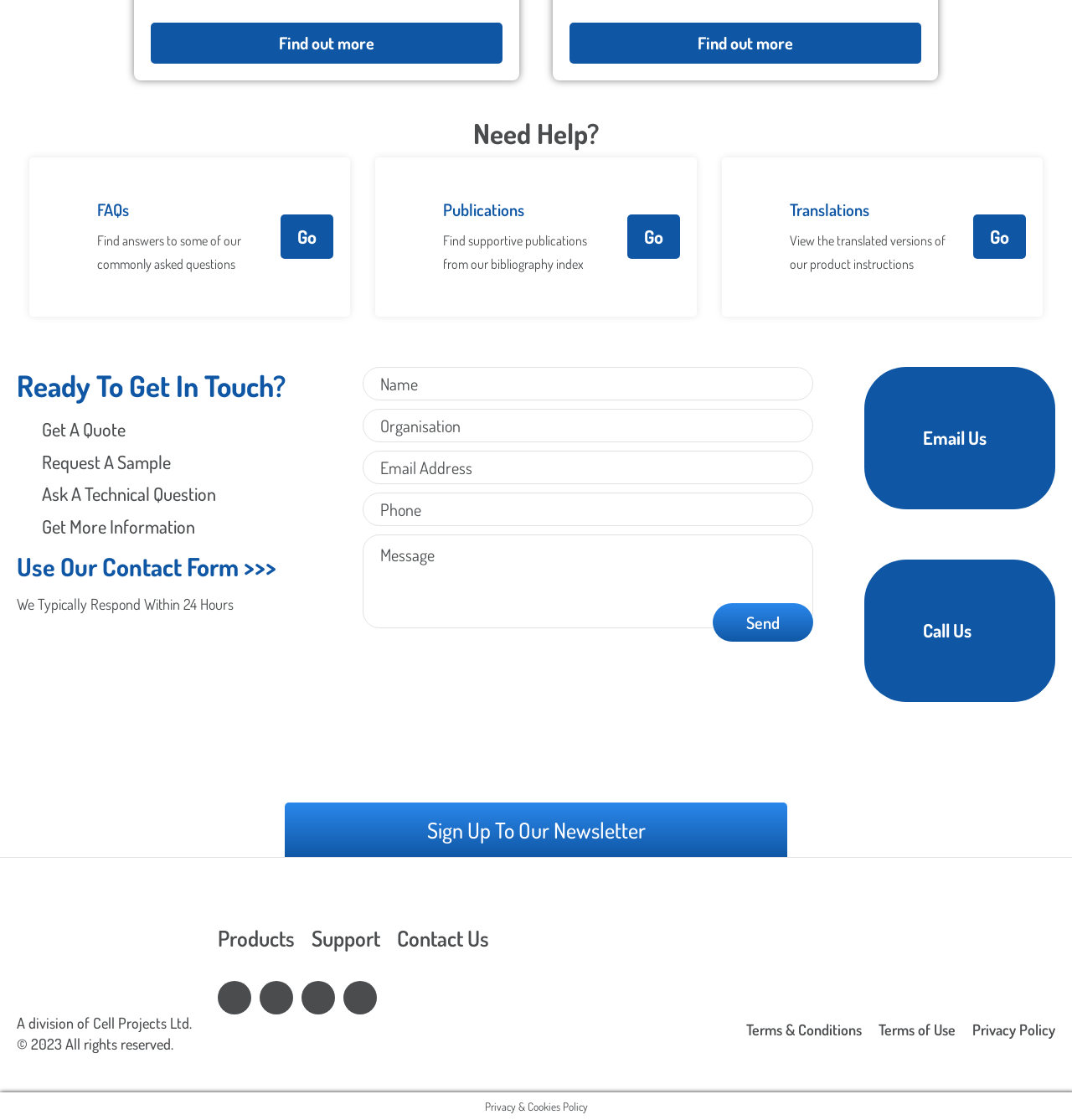Locate the bounding box coordinates of the area that needs to be clicked to fulfill the following instruction: "Send a message". The coordinates should be in the format of four float numbers between 0 and 1, namely [left, top, right, bottom].

[0.665, 0.538, 0.759, 0.573]